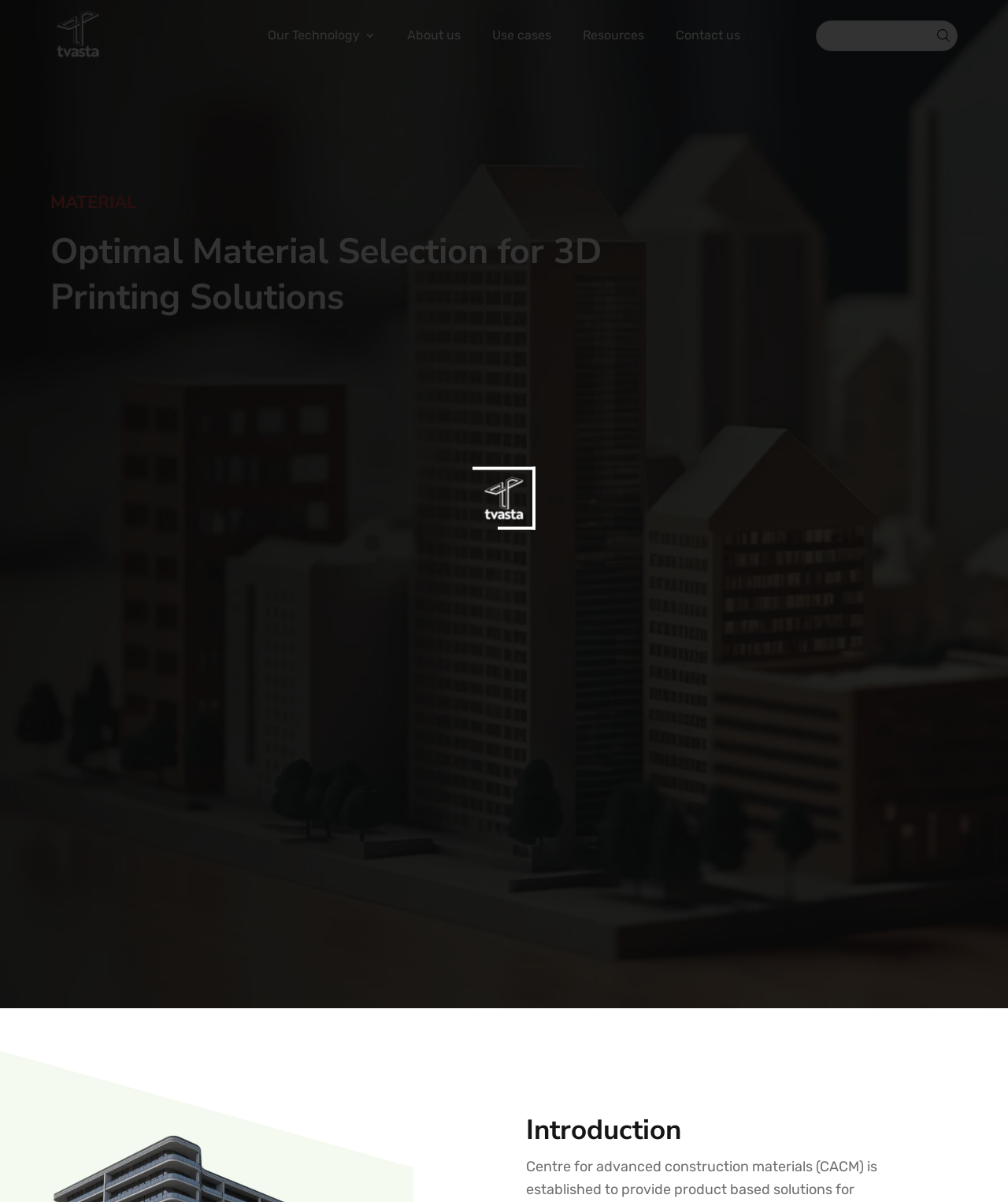Can you give a detailed response to the following question using the information from the image? What is the topic of the main content?

I analyzed the headings on the webpage and found that the main content is divided into sections, with the first section having a heading 'MATERIAL'.